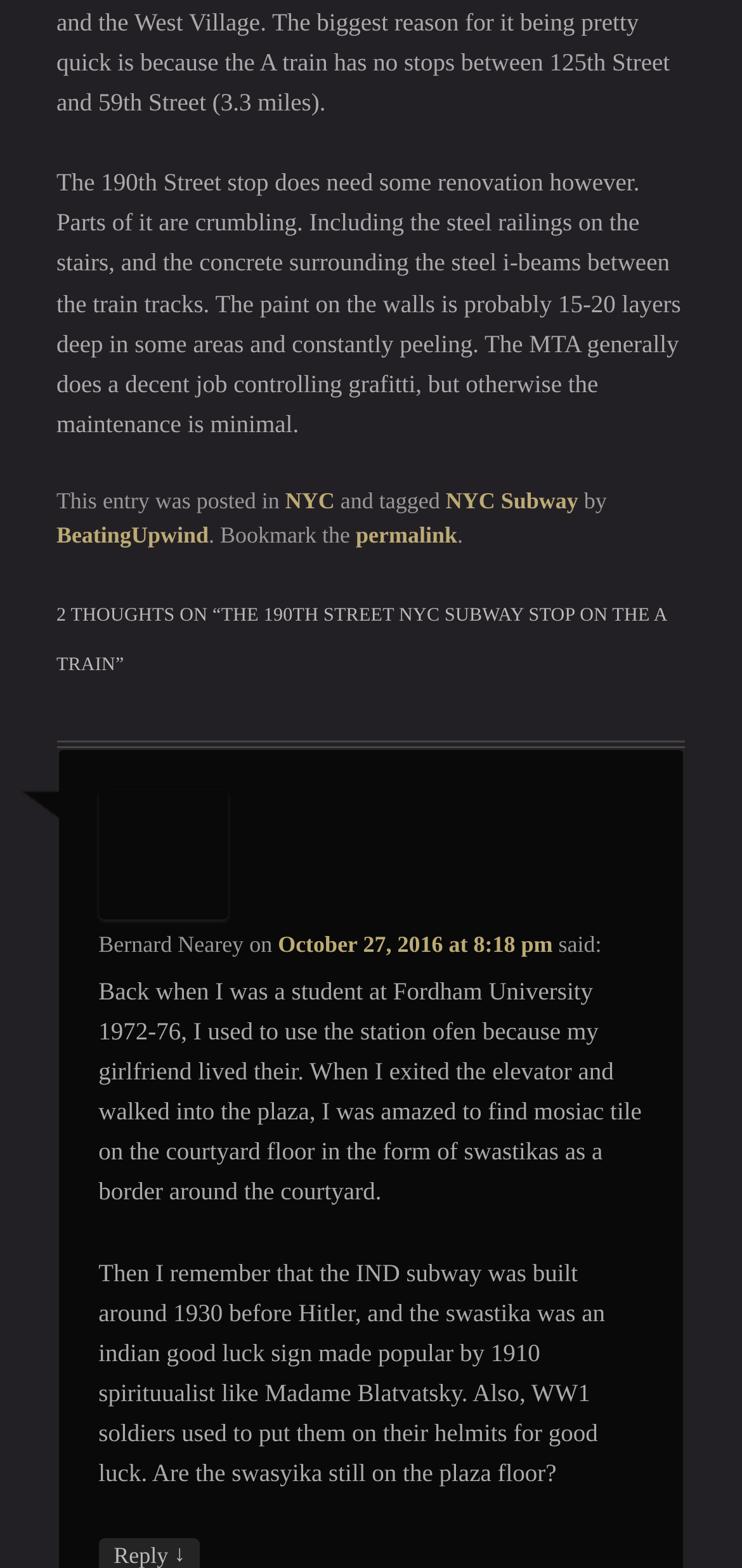Provide the bounding box coordinates of the UI element this sentence describes: "BeatingUpwind".

[0.076, 0.333, 0.281, 0.35]